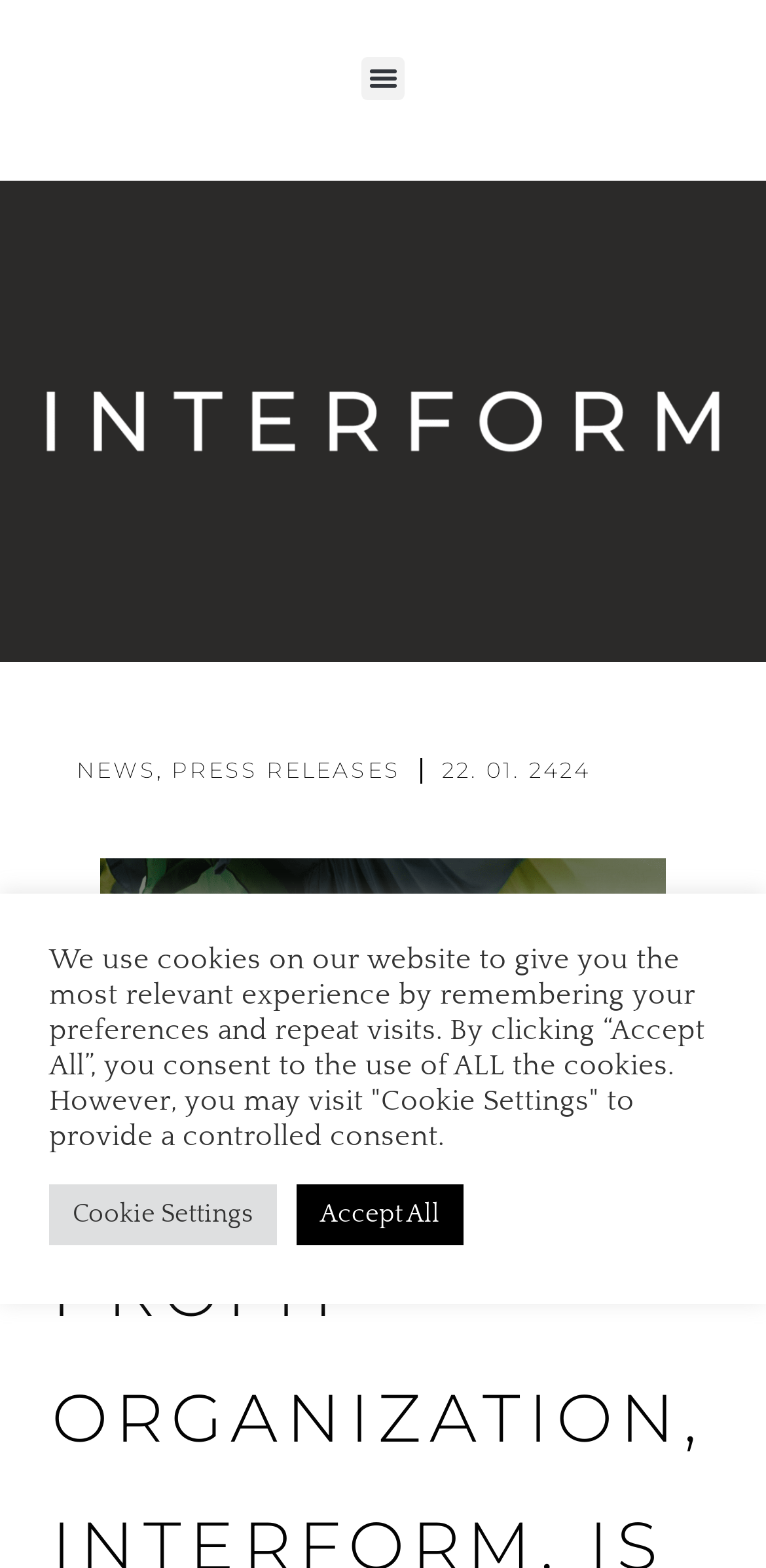How much is the grant award received by INTERFORM?
Look at the screenshot and respond with one word or a short phrase.

$25,000